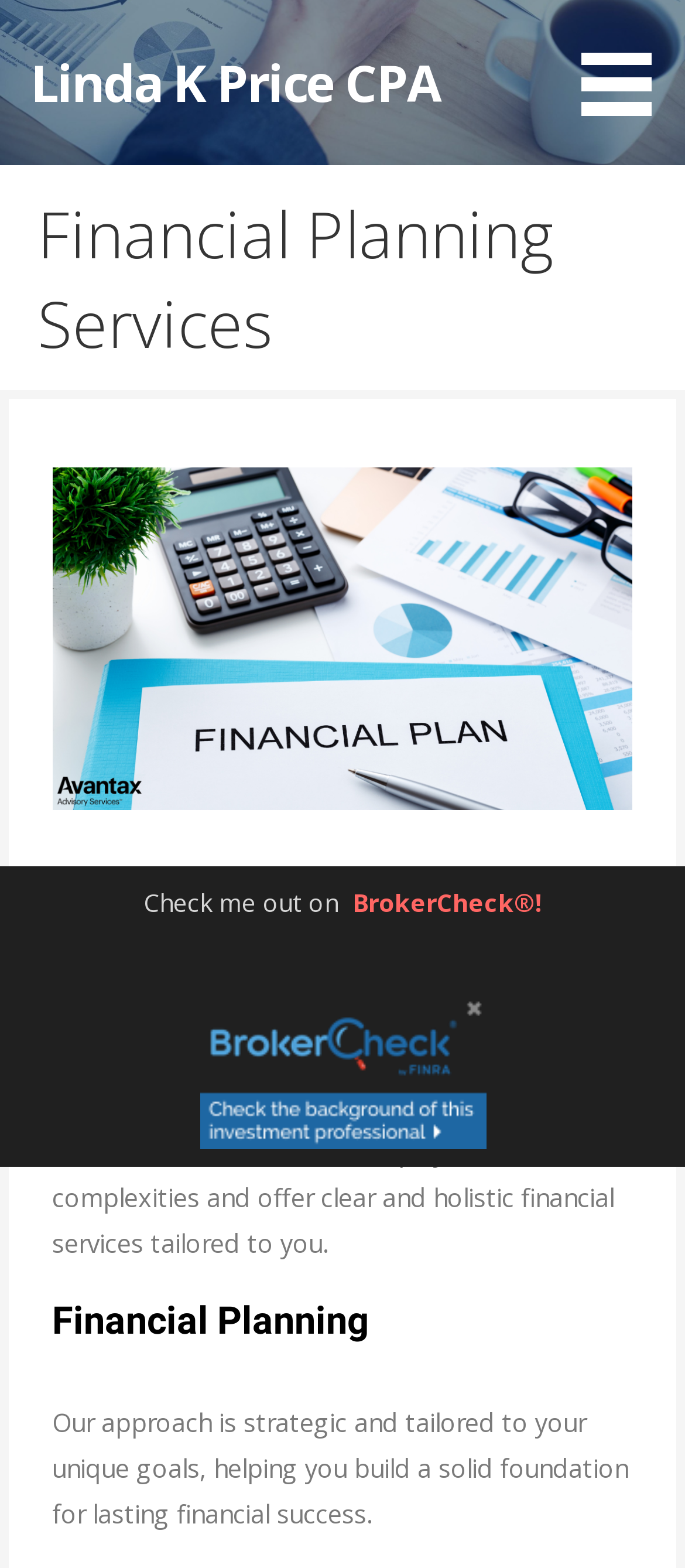What is the name of the website where Linda K Price can be checked out?
Please answer the question with as much detail as possible using the screenshot.

The dialog box on the webpage contains a link that says 'Check me out on BrokerCheck®!'. This suggests that Linda K Price can be checked out on the BrokerCheck website.